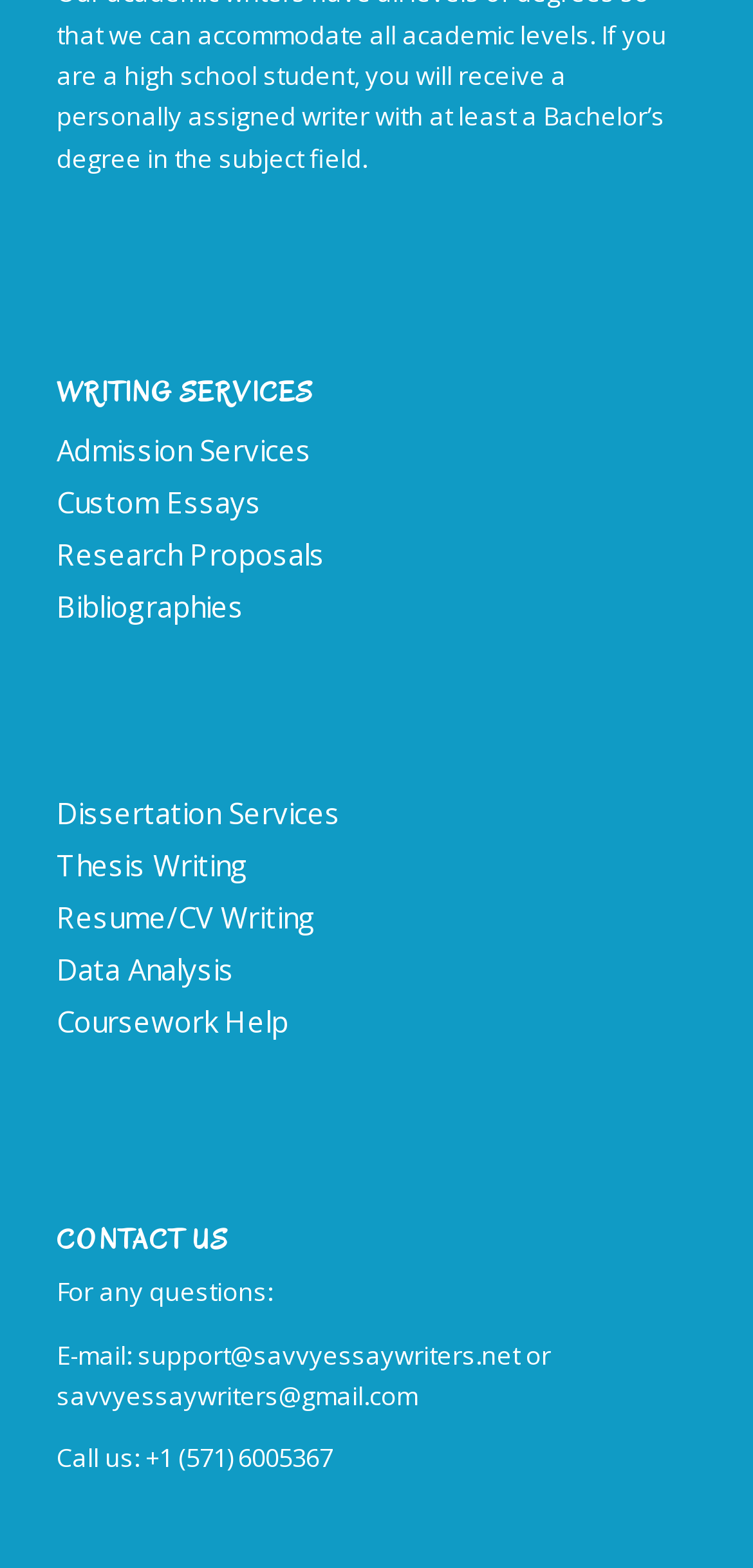What is the purpose of the 'CONTACT US' section?
Based on the screenshot, give a detailed explanation to answer the question.

The 'CONTACT US' section is designed to provide users with a way to get in touch with the website, offering an email address and a phone number, which suggests that the website values user feedback and is open to communication.